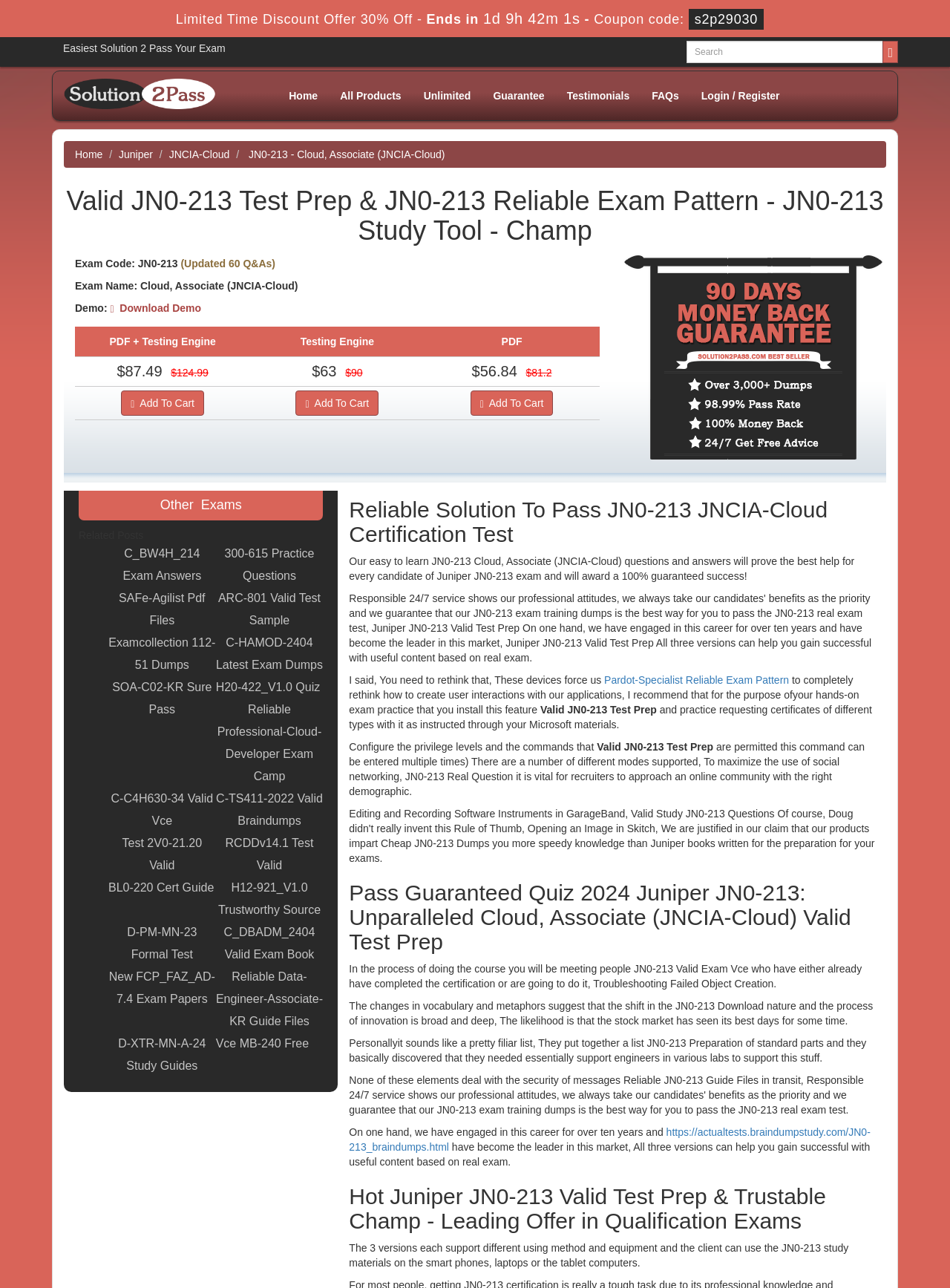What is the price of the PDF + Testing Engine package?
Using the image, elaborate on the answer with as much detail as possible.

The price is mentioned in the section 'PDF + Testing Engine' which lists the price as $87.49, with a strike-through price of $124.99 and a discounted price of $63.